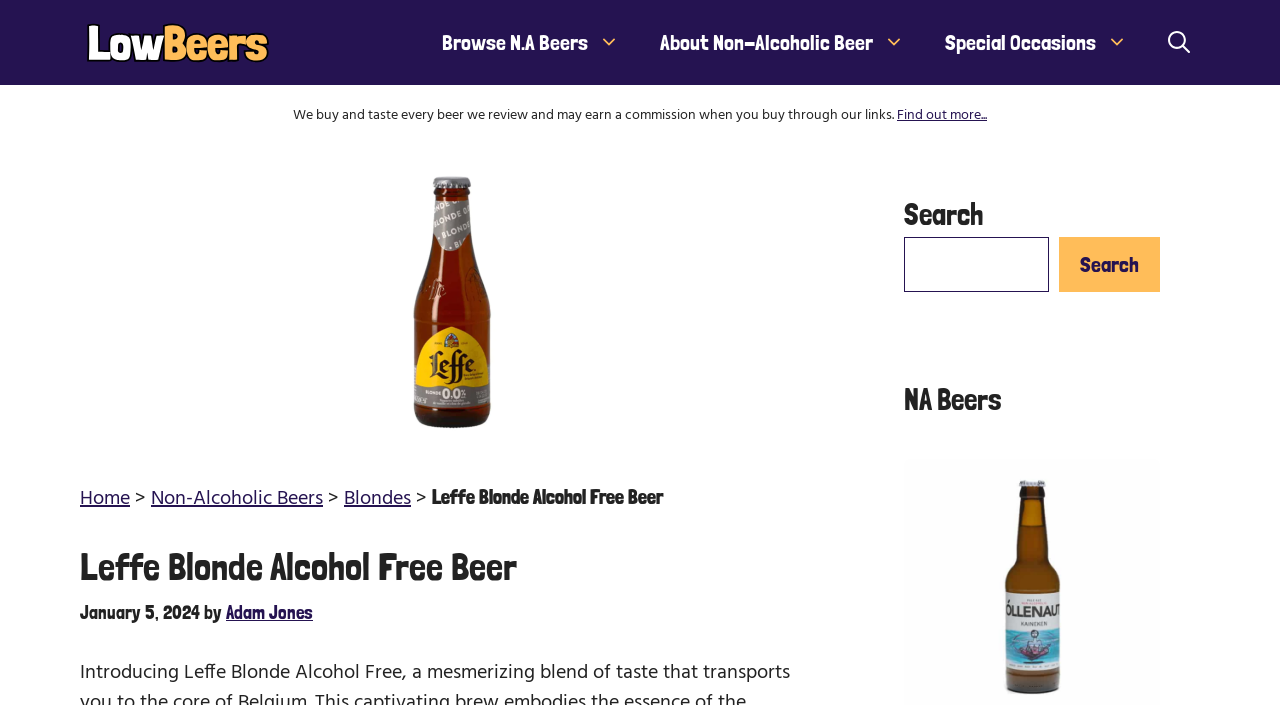Determine the bounding box coordinates of the UI element described below. Use the format (top-left x, top-left y, bottom-right x, bottom-right y) with floating point numbers between 0 and 1: Search

[0.827, 0.336, 0.906, 0.414]